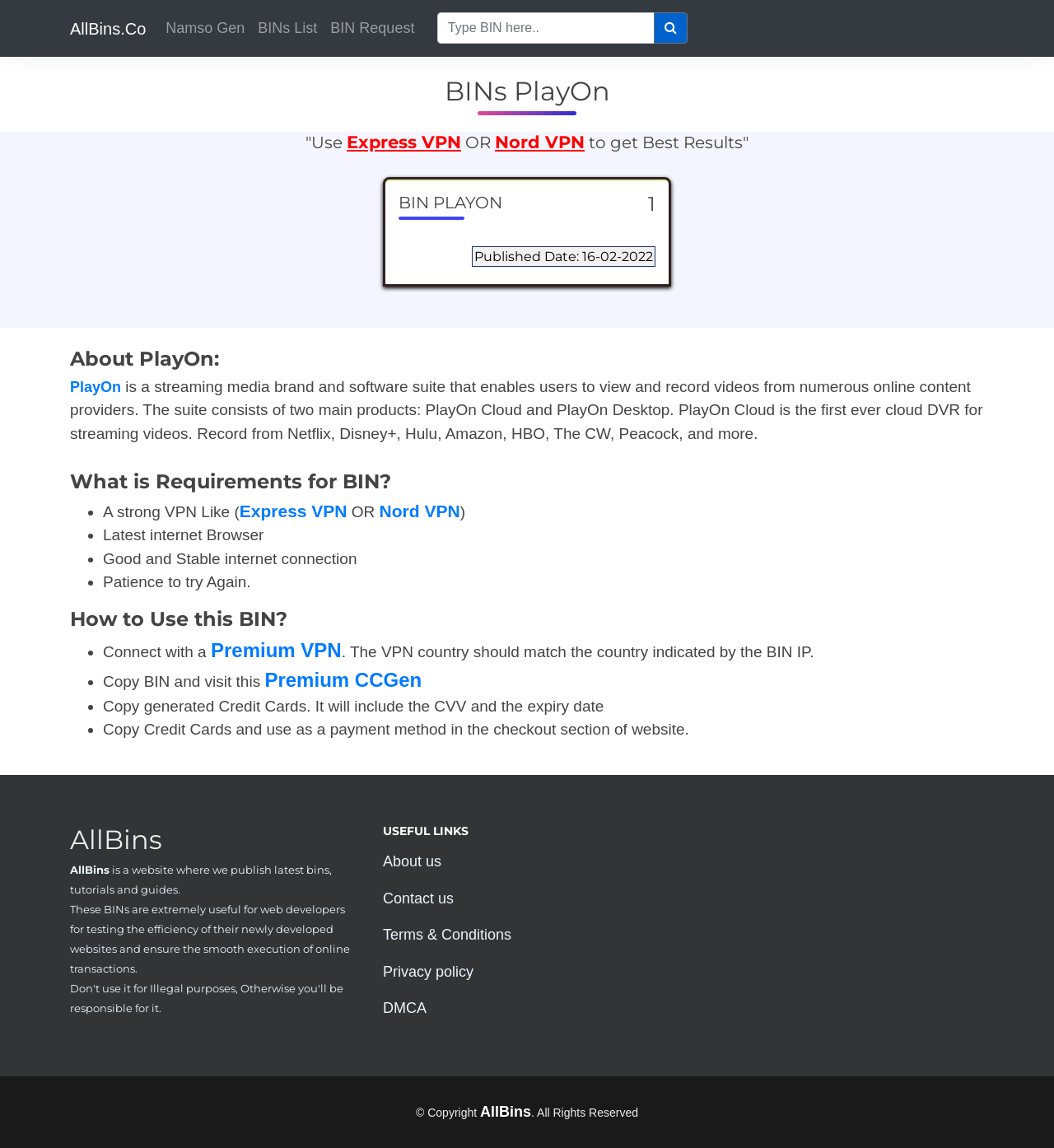Please find the bounding box for the following UI element description. Provide the coordinates in (top-left x, top-left y, bottom-right x, bottom-right y) format, with values between 0 and 1: AllBins.Co

[0.066, 0.01, 0.138, 0.039]